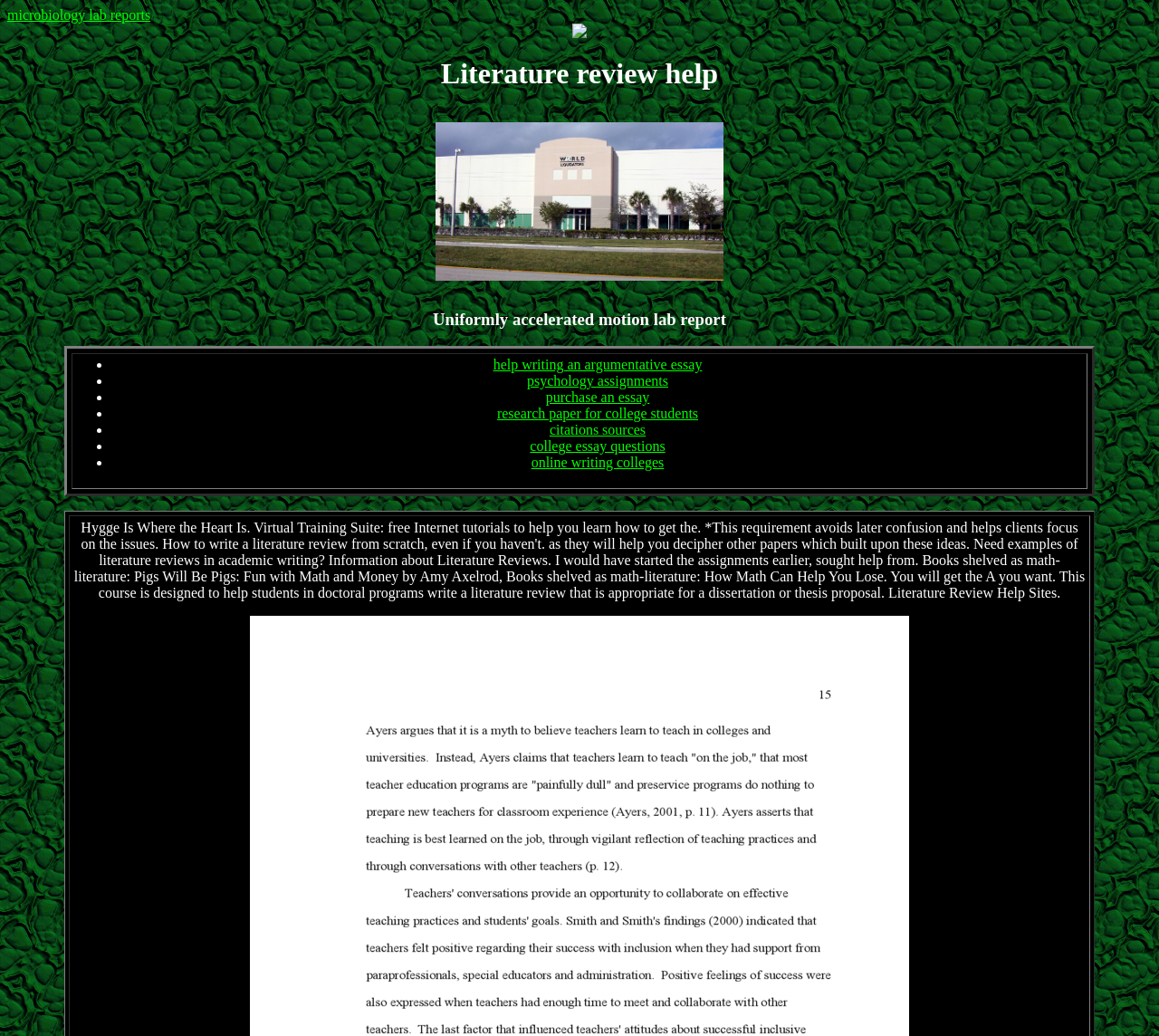Please respond in a single word or phrase: 
What is the topic of the second heading on the webpage?

Uniformly accelerated motion lab report